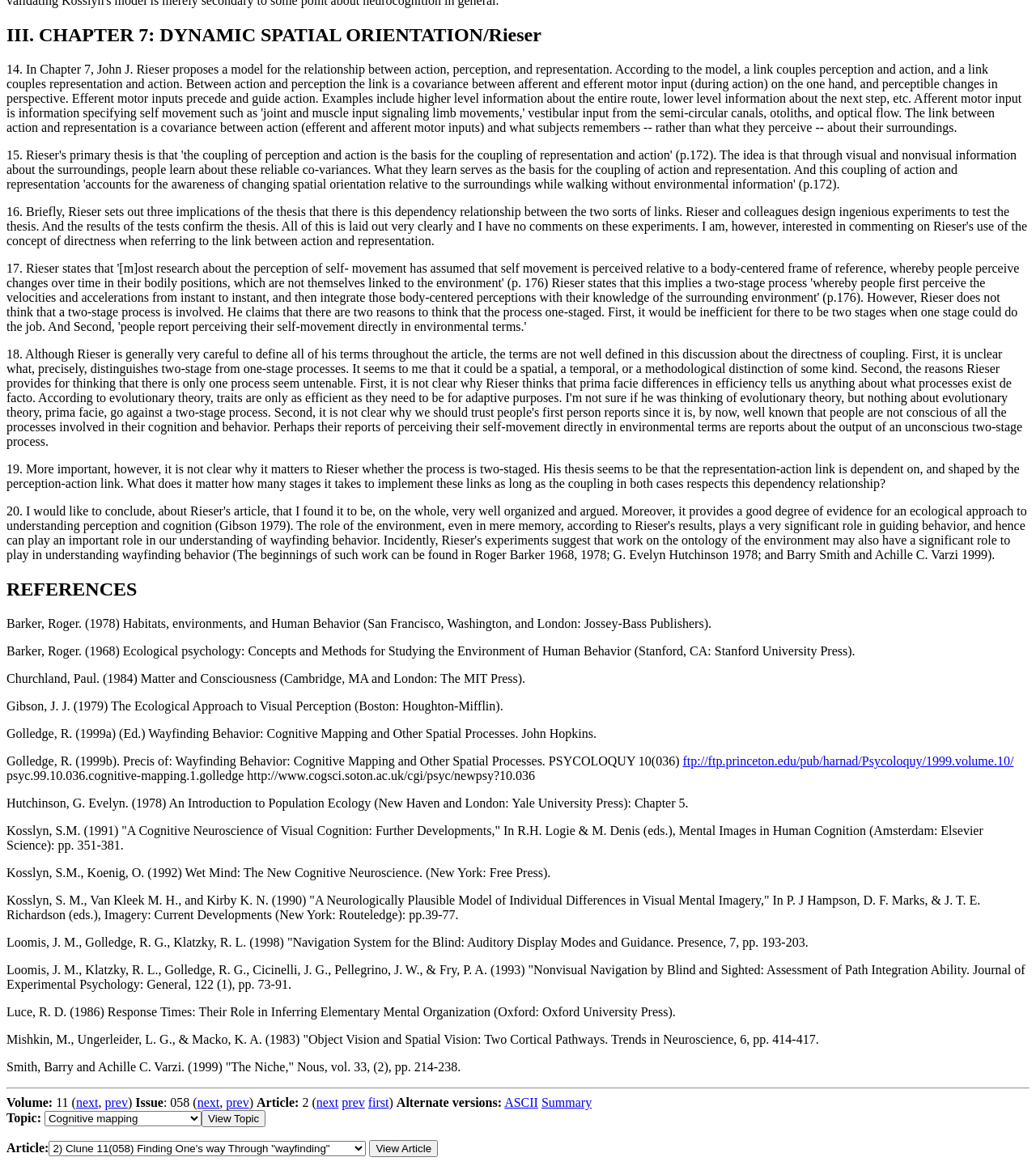What is the volume number of the current article?
Please analyze the image and answer the question with as much detail as possible.

I looked at the StaticText element 'Volume:' and the adjacent StaticText element '11 (' to determine the volume number.